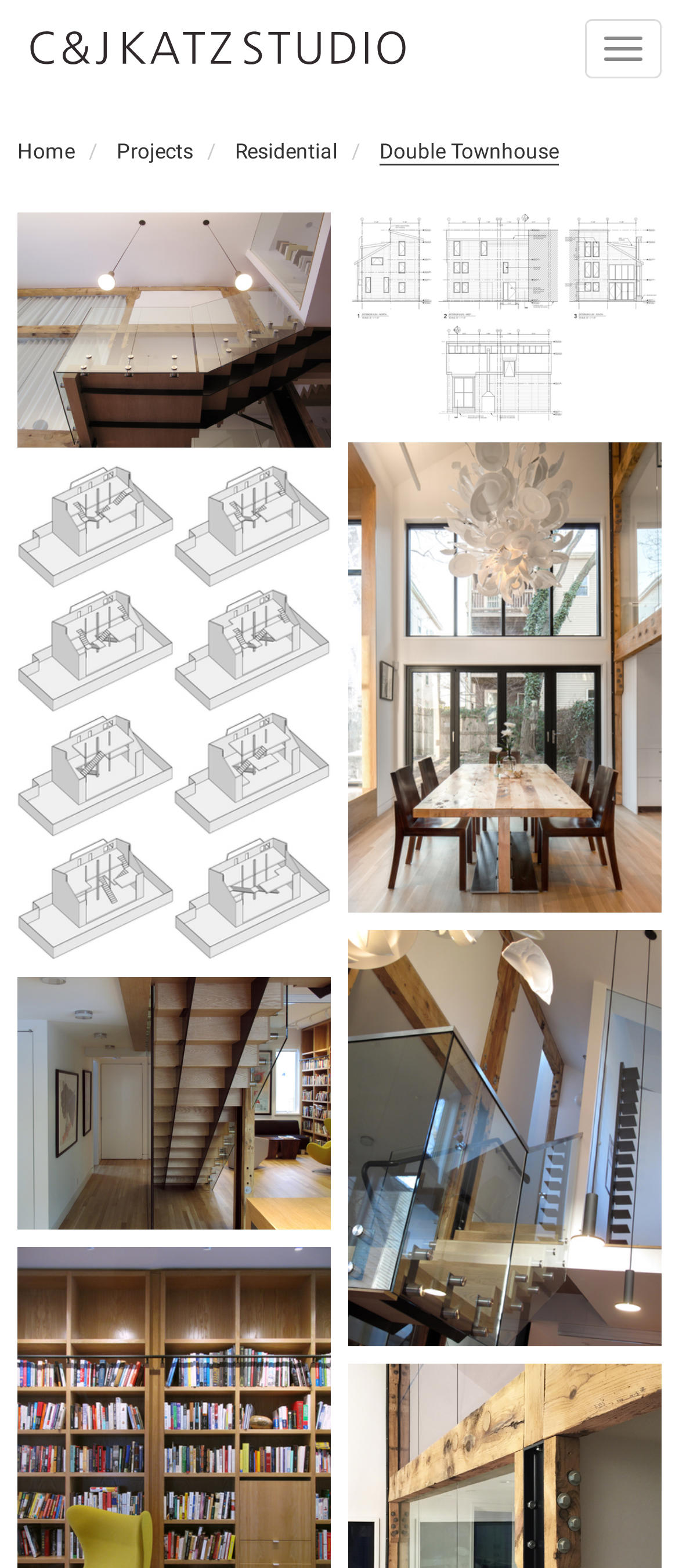Identify the bounding box coordinates for the UI element described by the following text: "Residential". Provide the coordinates as four float numbers between 0 and 1, in the format [left, top, right, bottom].

[0.346, 0.089, 0.497, 0.104]